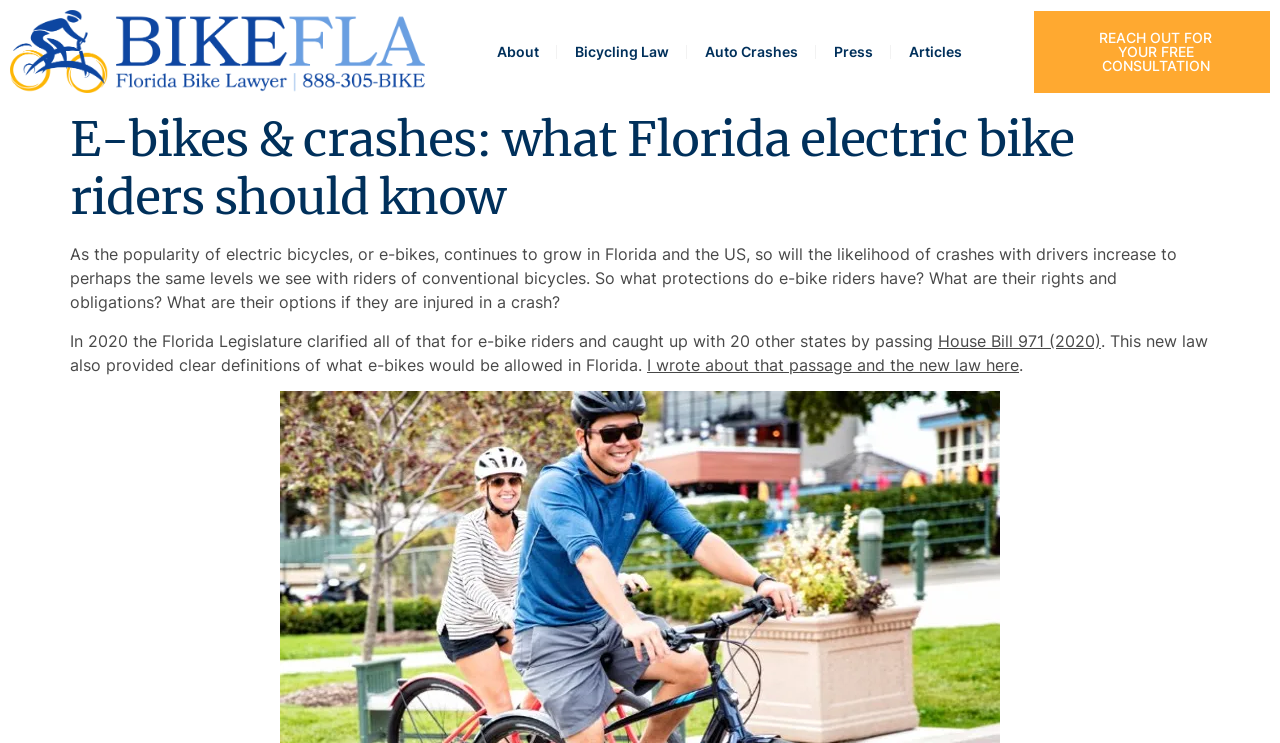Write an exhaustive caption that covers the webpage's main aspects.

The webpage is about e-bikes and crashes in Florida, specifically discussing the rights and obligations of e-bike riders. At the top, there are six links in a row, including "About", "Bicycling Law", "Auto Crashes", "Press", and "Articles", which are positioned horizontally across the page. Below these links, there is a prominent call-to-action link "REACH OUT FOR YOUR FREE CONSULTATION" that spans almost the entire width of the page.

The main content of the page is divided into sections, with a large heading "E-bikes & crashes: what Florida electric bike riders should know" at the top. Below the heading, there is a block of text that discusses the growing popularity of e-bikes in Florida and the US, and the increasing likelihood of crashes with drivers. This text is followed by another block of text that explains the protections and rights of e-bike riders, including a mention of a new law passed in 2020.

There are two links within the text, one to "House Bill 971 (2020)" and another to an article about the passage of the new law. The text is positioned in the top half of the page, with a significant amount of whitespace below it. Overall, the page has a simple and clean layout, with a focus on providing information about e-bikes and crashes in Florida.